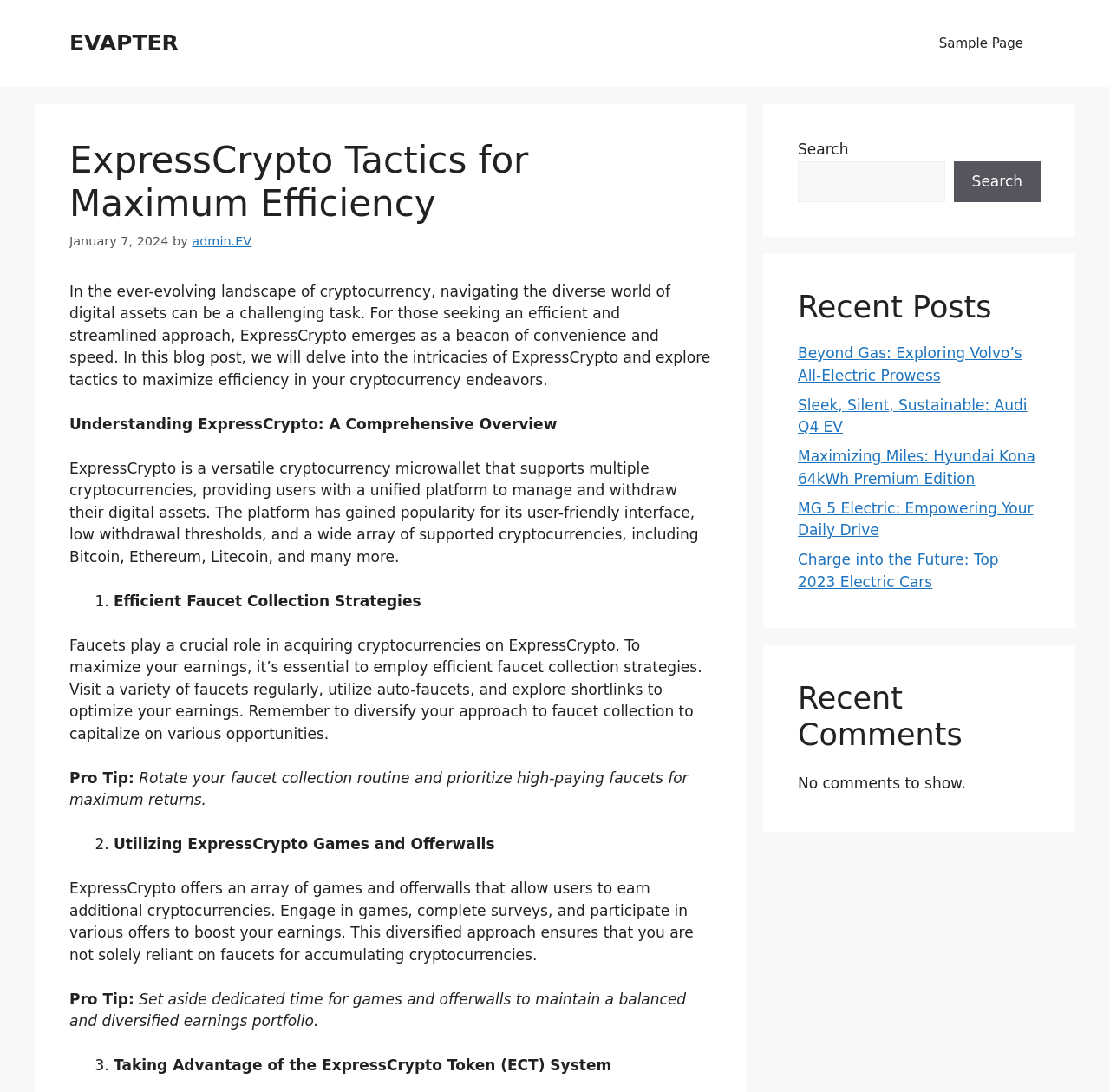Please provide the bounding box coordinate of the region that matches the element description: News & Views. Coordinates should be in the format (top-left x, top-left y, bottom-right x, bottom-right y) and all values should be between 0 and 1.

None